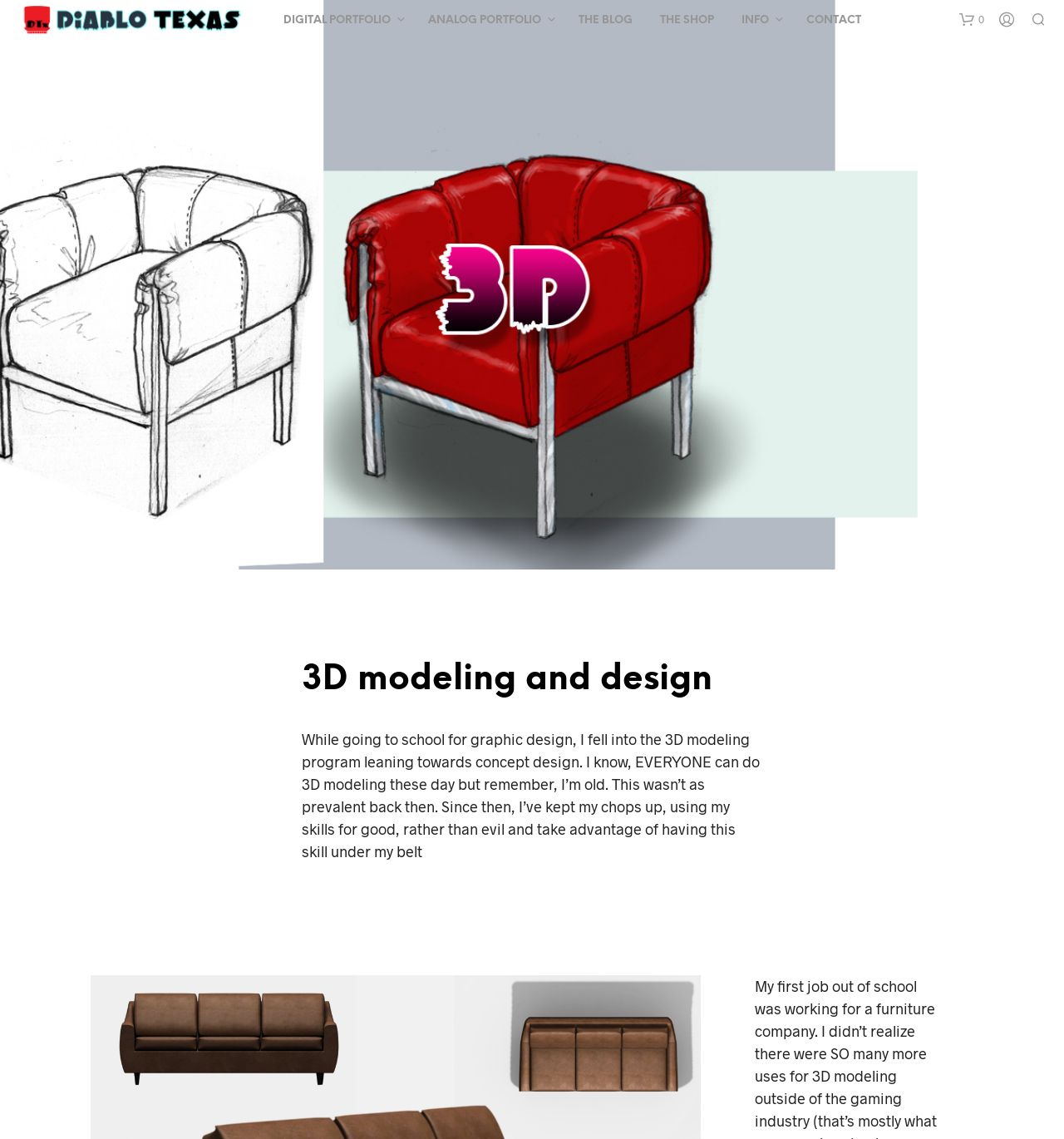Answer the question in a single word or phrase:
What is the main navigation menu?

Main Menu